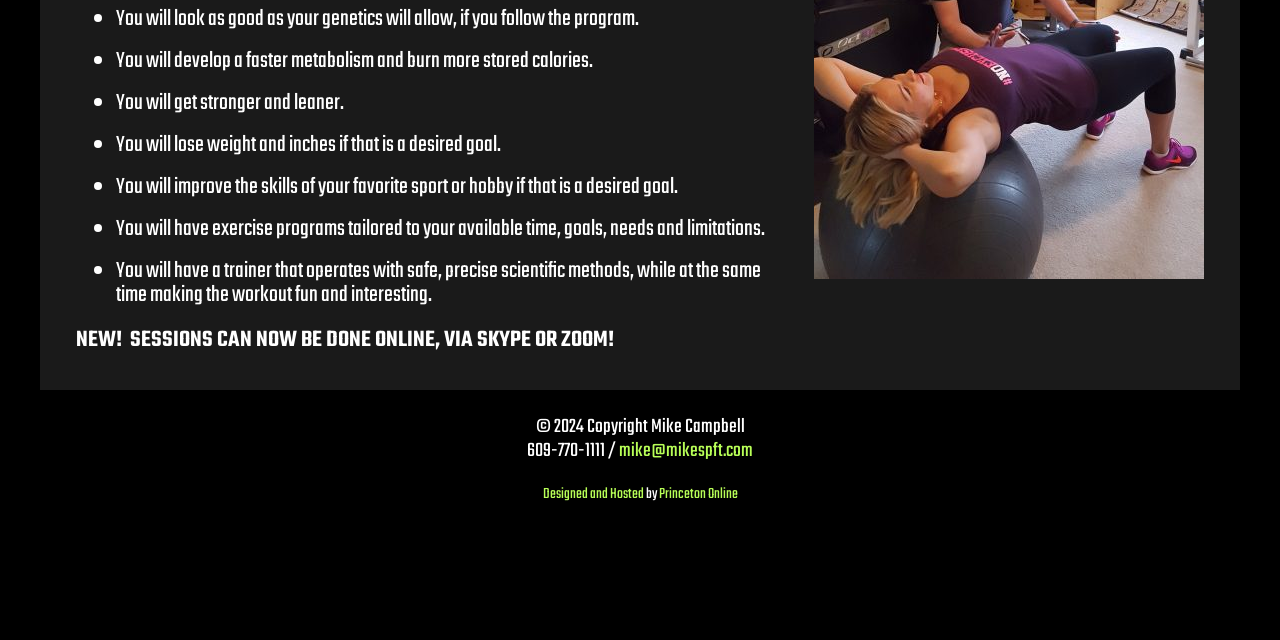Determine the bounding box coordinates for the UI element matching this description: "Princeton Online".

[0.514, 0.754, 0.576, 0.79]